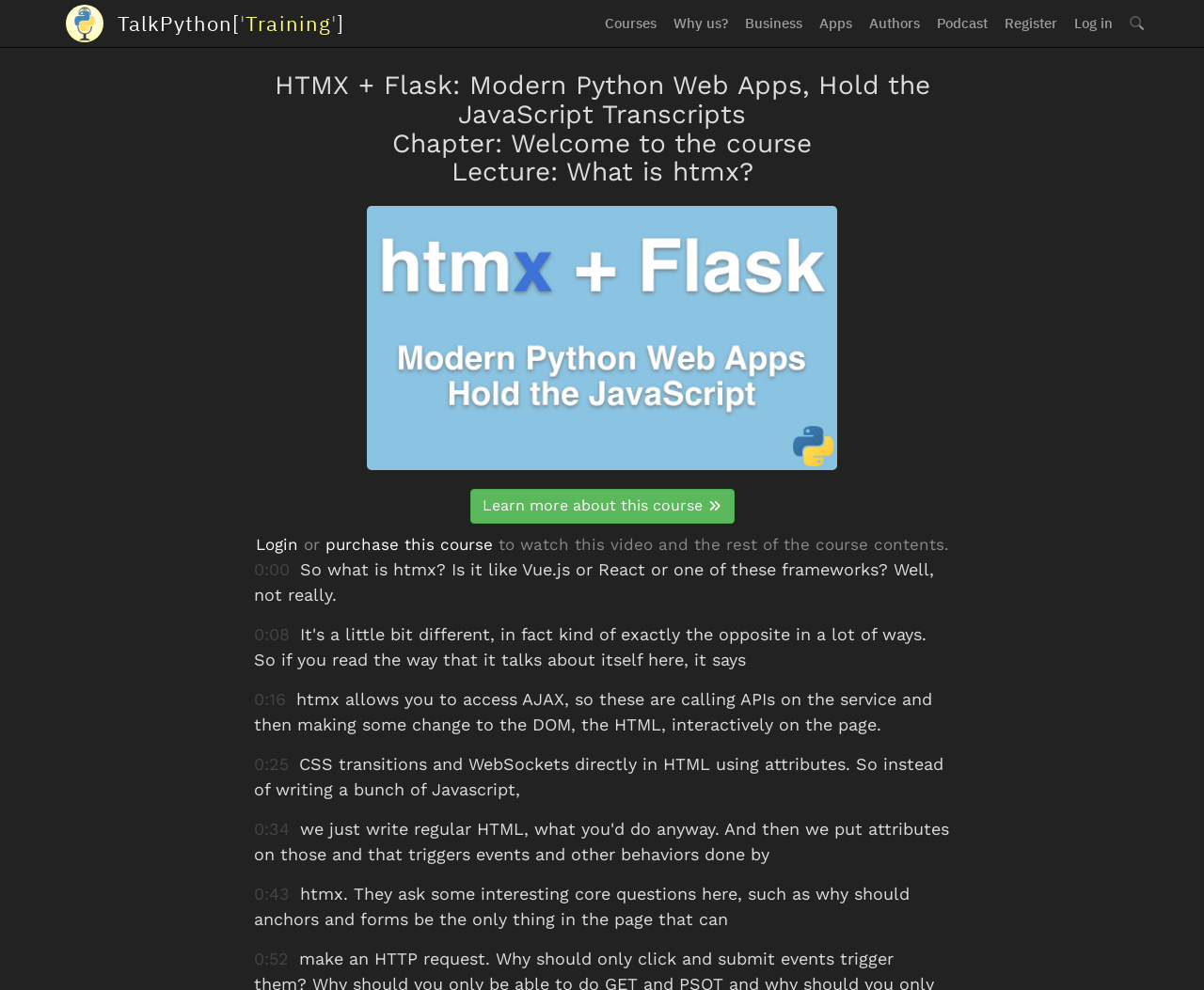Provide the bounding box coordinates of the area you need to click to execute the following instruction: "Purchase this course".

[0.27, 0.541, 0.409, 0.56]